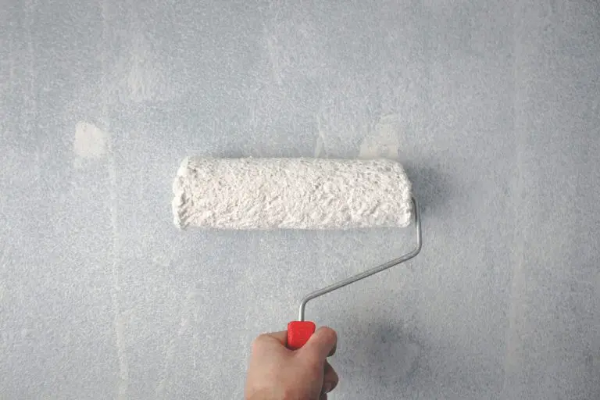With reference to the image, please provide a detailed answer to the following question: What is the purpose of the image according to the caption?

The caption states that the image embodies the spirit of home transformation, which is perfectly aligned with Reno Paint Mart's offerings, indicating that the purpose of the image is to illustrate the process of refreshing interior spaces.